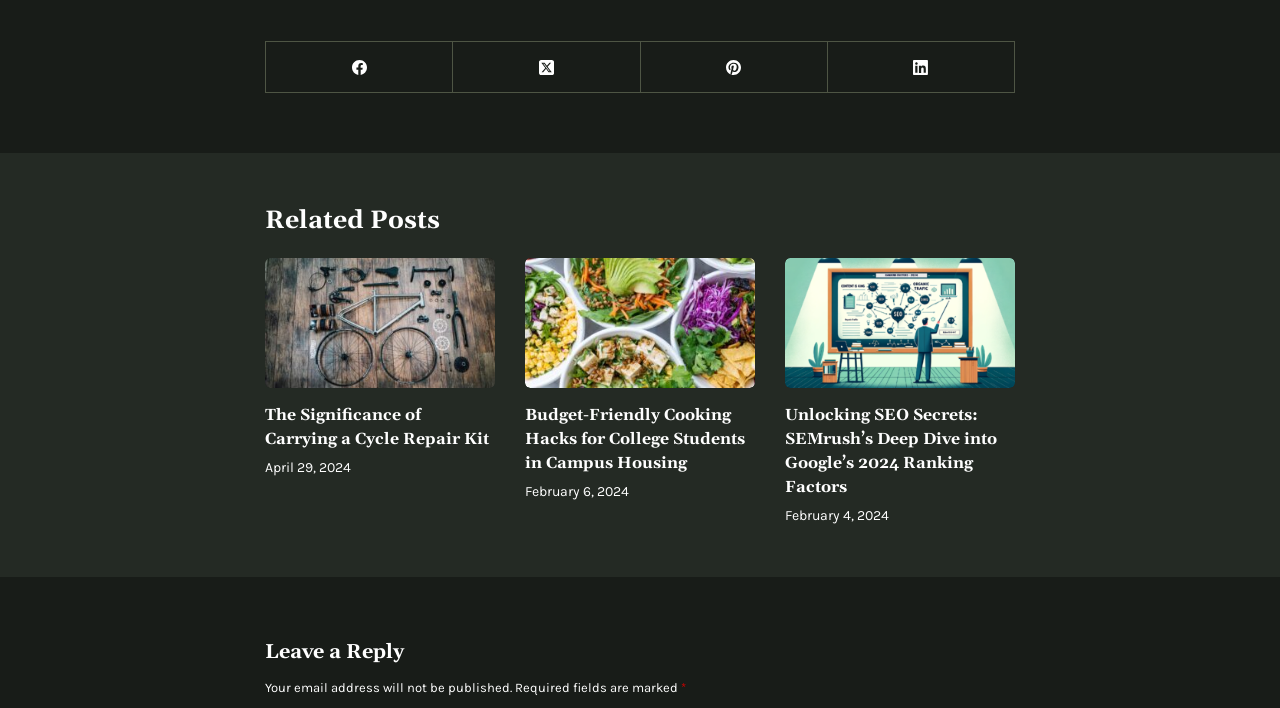How many social media links are there?
Look at the image and respond to the question as thoroughly as possible.

I counted the number of social media links at the top of the webpage, which are Facebook, Twitter, Pinterest, and LinkedIn, and found that there are 4 links.